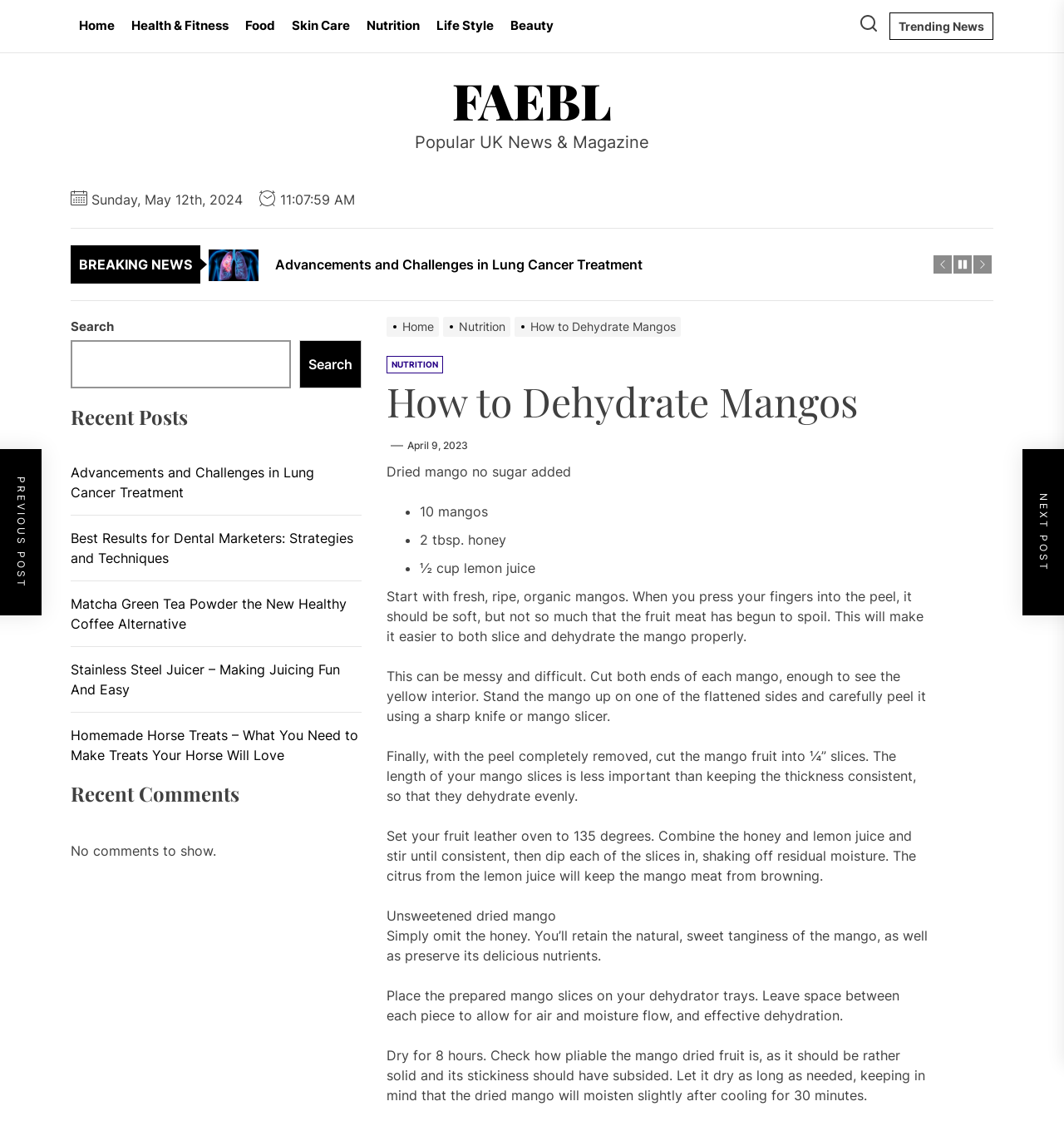Extract the main title from the webpage.

How to Dehydrate Mangos